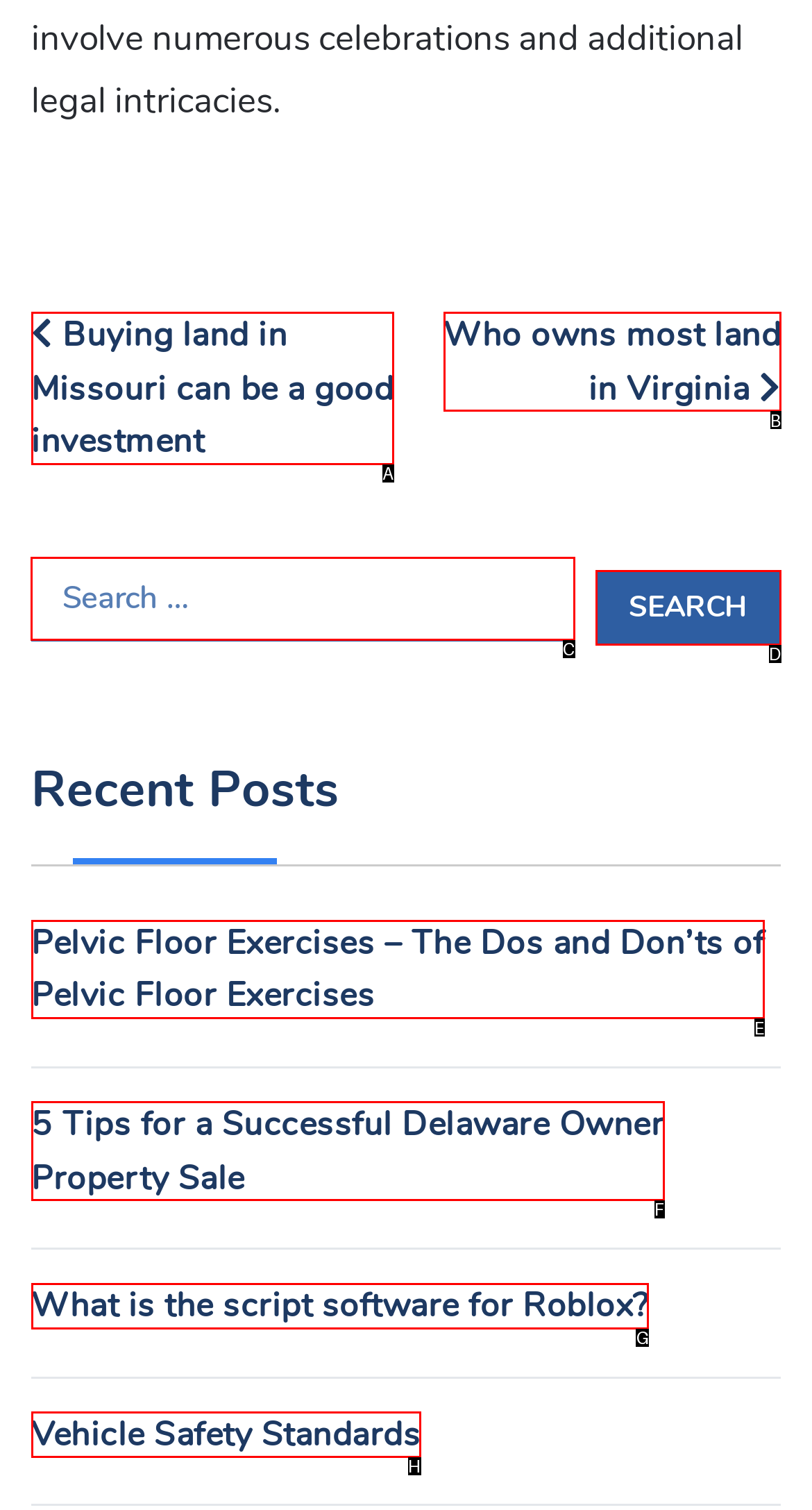For the instruction: Search for land investment, which HTML element should be clicked?
Respond with the letter of the appropriate option from the choices given.

C